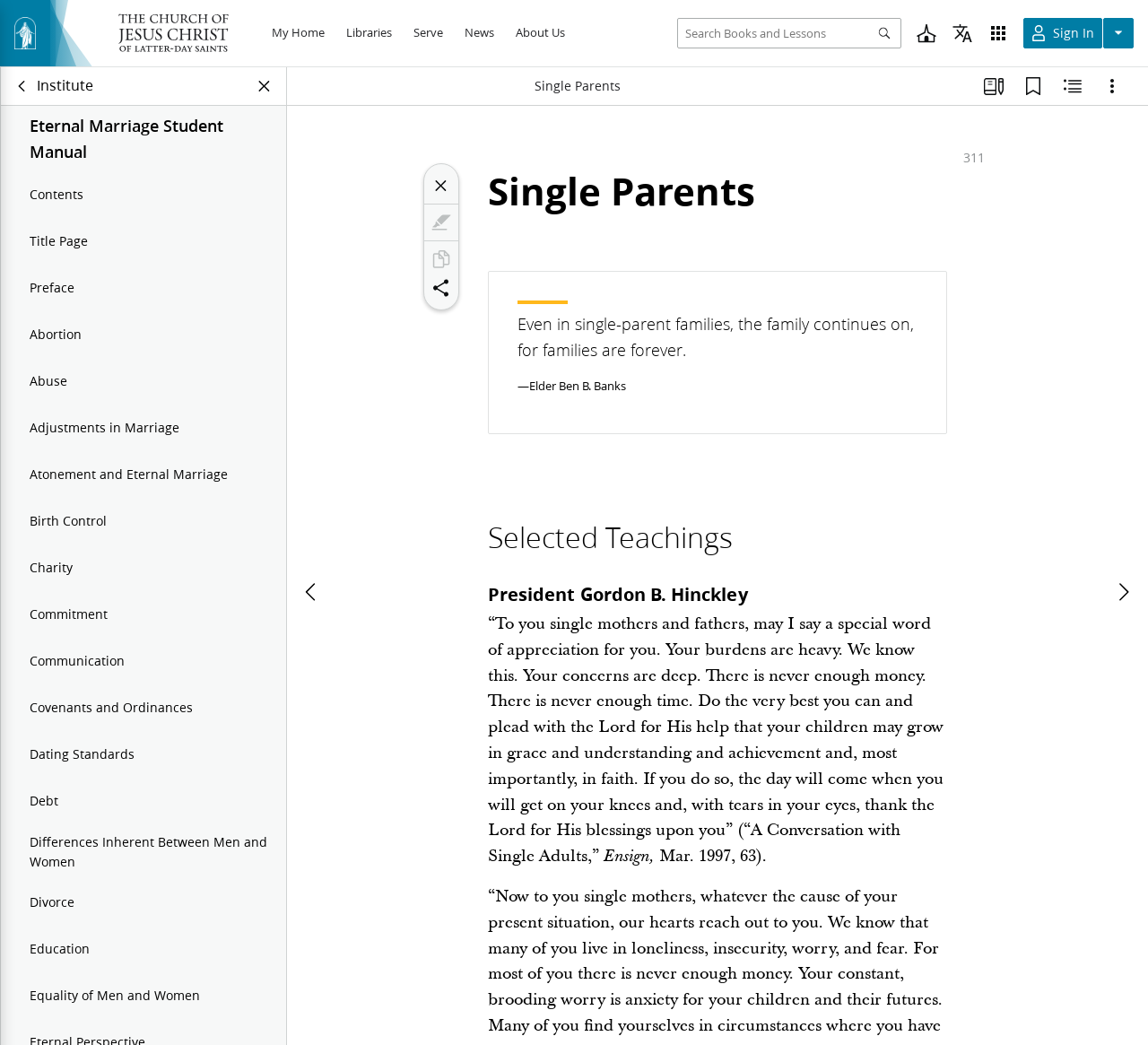Locate the bounding box coordinates of the area to click to fulfill this instruction: "View table of contents". The bounding box should be presented as four float numbers between 0 and 1, in the order [left, top, right, bottom].

[0.006, 0.069, 0.031, 0.096]